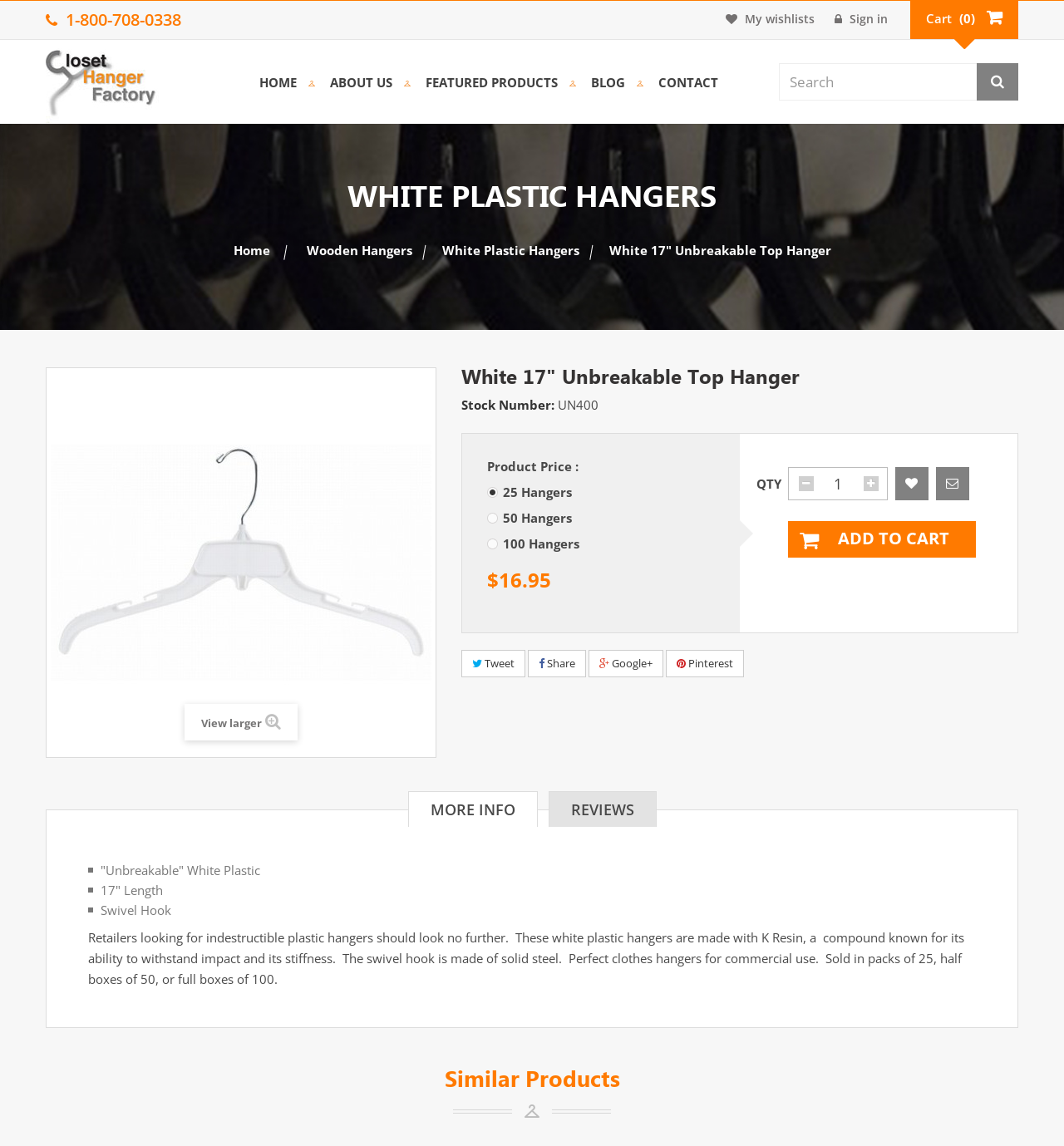Explain the webpage in detail, including its primary components.

This webpage is about a product called "White 17" Unbreakable Top Hanger" from Closet Hanger Factory. At the top right corner, there are links to "Cart", "Sign in", and "My wishlists", as well as a phone number "1-800-708-0338". Below these links, there is a logo of Closet Hanger Factory with a link to the homepage. 

The main navigation menu is located below the logo, with links to "HOME", "ABOUT US", "FEATURED PRODUCTS", "BLOG", and "CONTACT". On the right side of the navigation menu, there is a search box with a magnifying glass icon.

The product information is displayed below the navigation menu. There is a large image of the product on the left side, with a "View larger" link below it. On the right side, there is a heading "White 17" Unbreakable Top Hanger" followed by a product description, which includes the stock number "UN400". 

Below the product description, there is a section to select the quantity of the product, with options for 25, 50, or 100 hangers. The current price of the product is displayed as "$16.95". There is also a "QTY" spin button to adjust the quantity. 

On the right side of the quantity selection section, there are social media sharing buttons, including "Tweet", "Share", "Google+", and "Pinterest". Below these buttons, there are links to "MORE INFO" and "REVIEWS".

Further down the page, there is a detailed product description, which explains the features and benefits of the product, including its durability and commercial use. 

At the bottom of the page, there is a section titled "Similar Products".